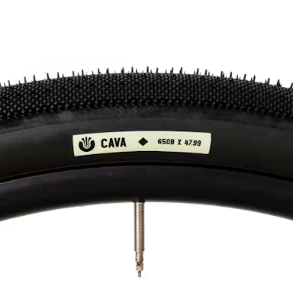Thoroughly describe the content and context of the image.

The image showcases the CAVA Robusto Gravel Tyre, designed for 650B wheels and measuring 47.99 mm in width. The tyre features a distinctive tread pattern optimized for gravel terrain, ensuring excellent traction and durability. It is characterized by its robust build, designed to handle a variety of surfaces while providing a comfortable ride. The prominent branding reflects the CAVA series, emphasizing quality and performance for gravel cycling enthusiasts. This tyre is suitable for riders seeking versatility and reliability in their outdoor adventures.